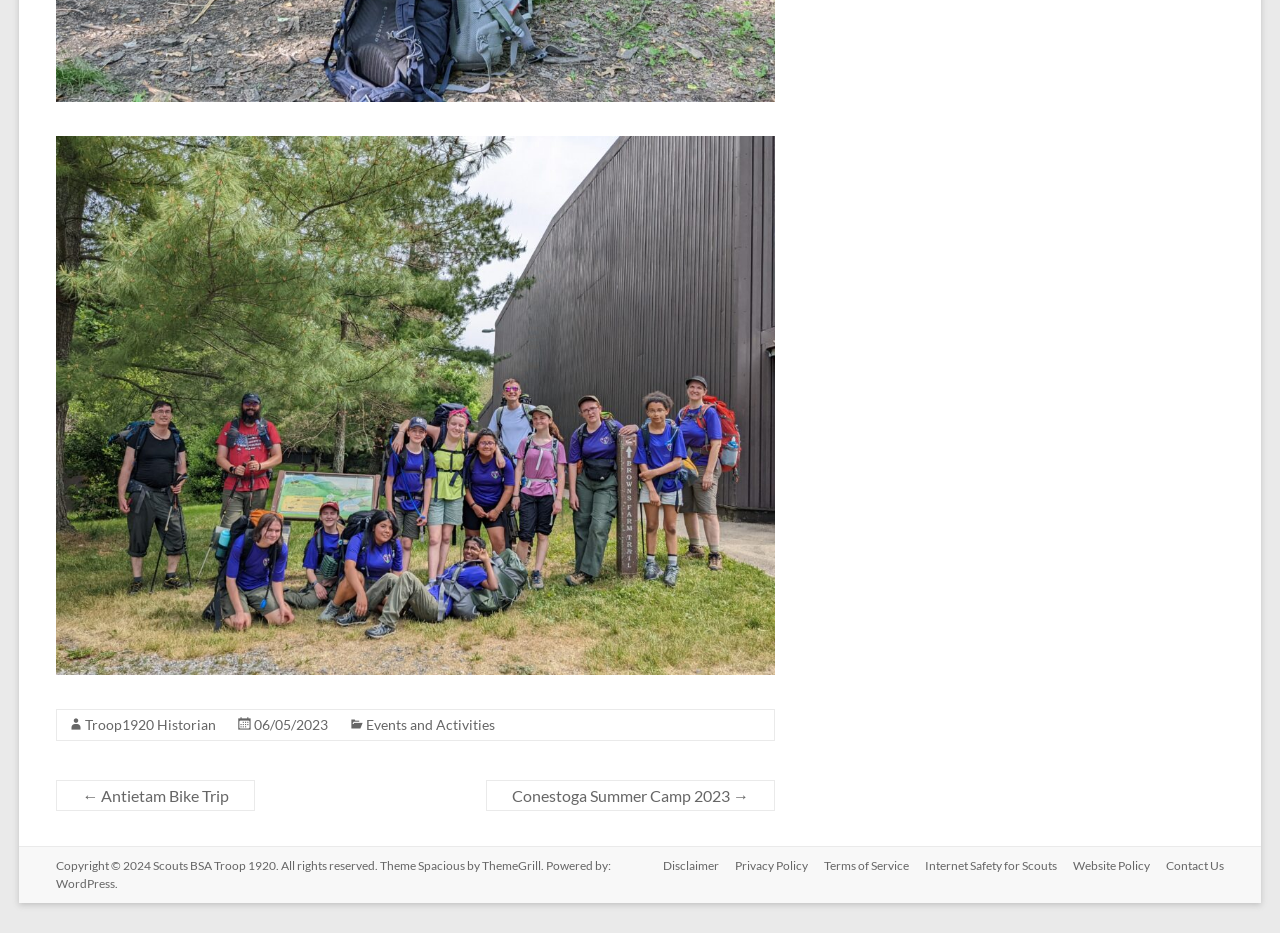Determine the bounding box of the UI element mentioned here: "Product Liability". The coordinates must be in the format [left, top, right, bottom] with values ranging from 0 to 1.

None